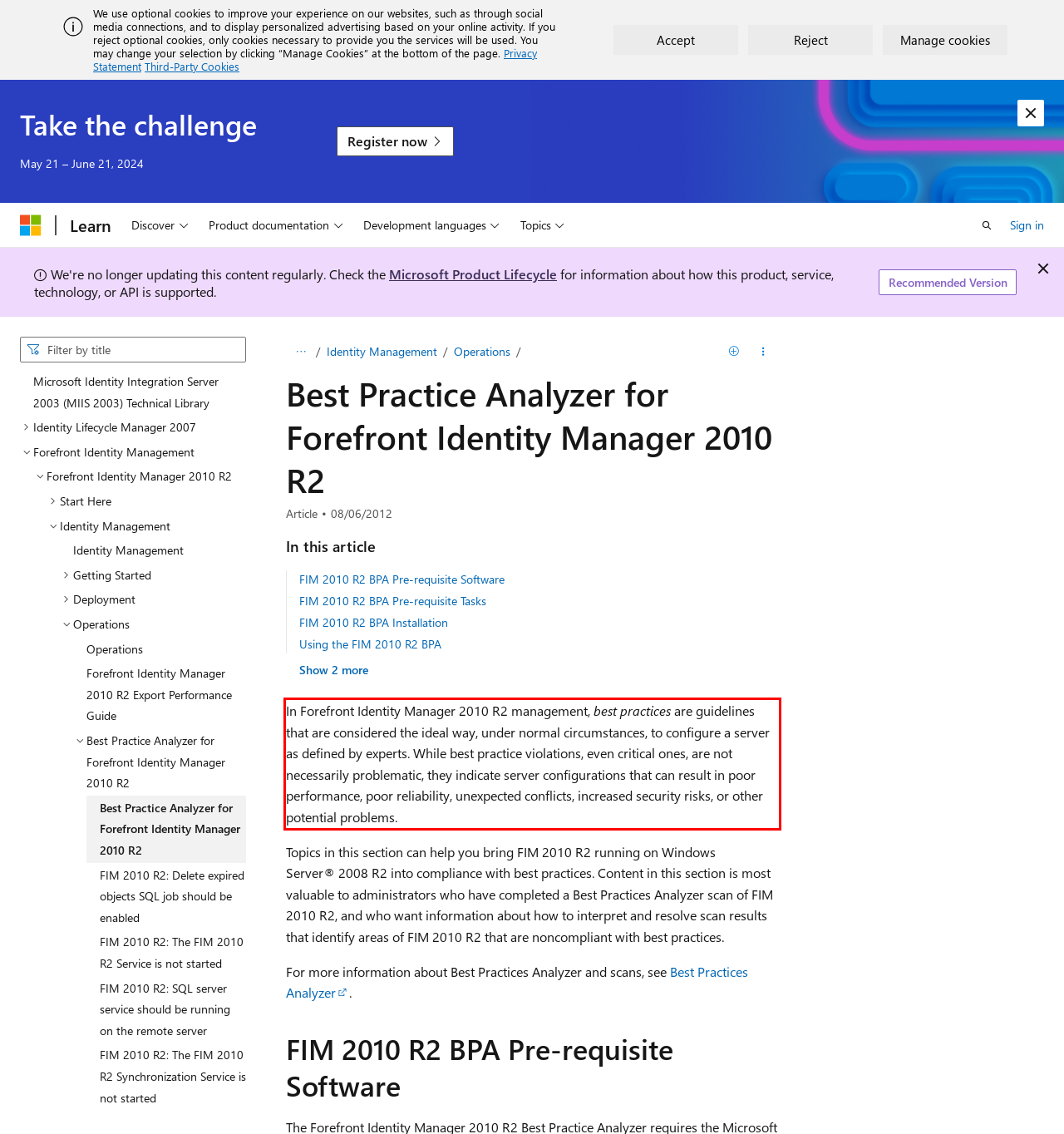Please take the screenshot of the webpage, find the red bounding box, and generate the text content that is within this red bounding box.

In Forefront Identity Manager 2010 R2 management, best practices are guidelines that are considered the ideal way, under normal circumstances, to configure a server as defined by experts. While best practice violations, even critical ones, are not necessarily problematic, they indicate server configurations that can result in poor performance, poor reliability, unexpected conflicts, increased security risks, or other potential problems.